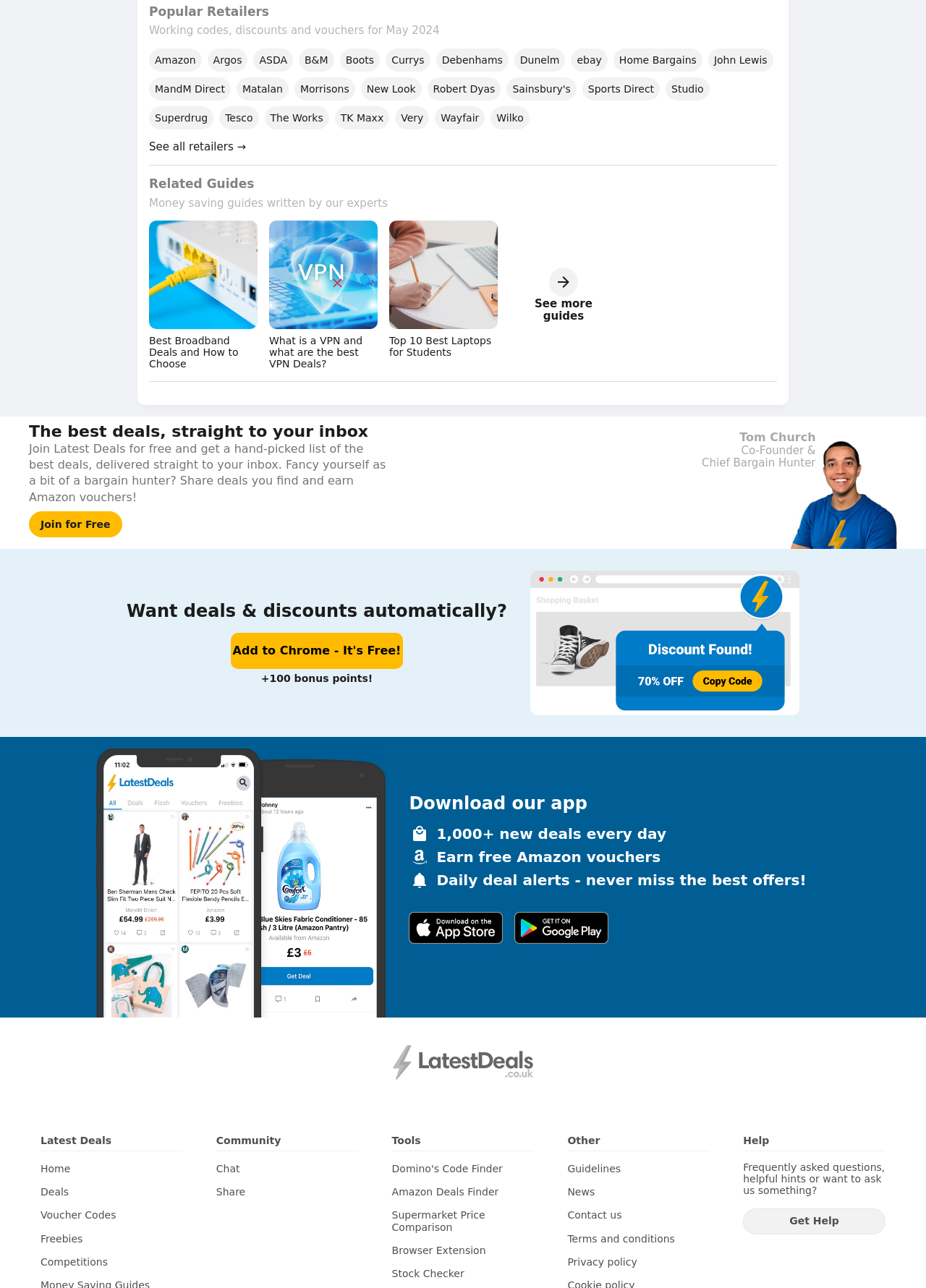Kindly provide the bounding box coordinates of the section you need to click on to fulfill the given instruction: "Go to home page".

[0.044, 0.903, 0.197, 0.912]